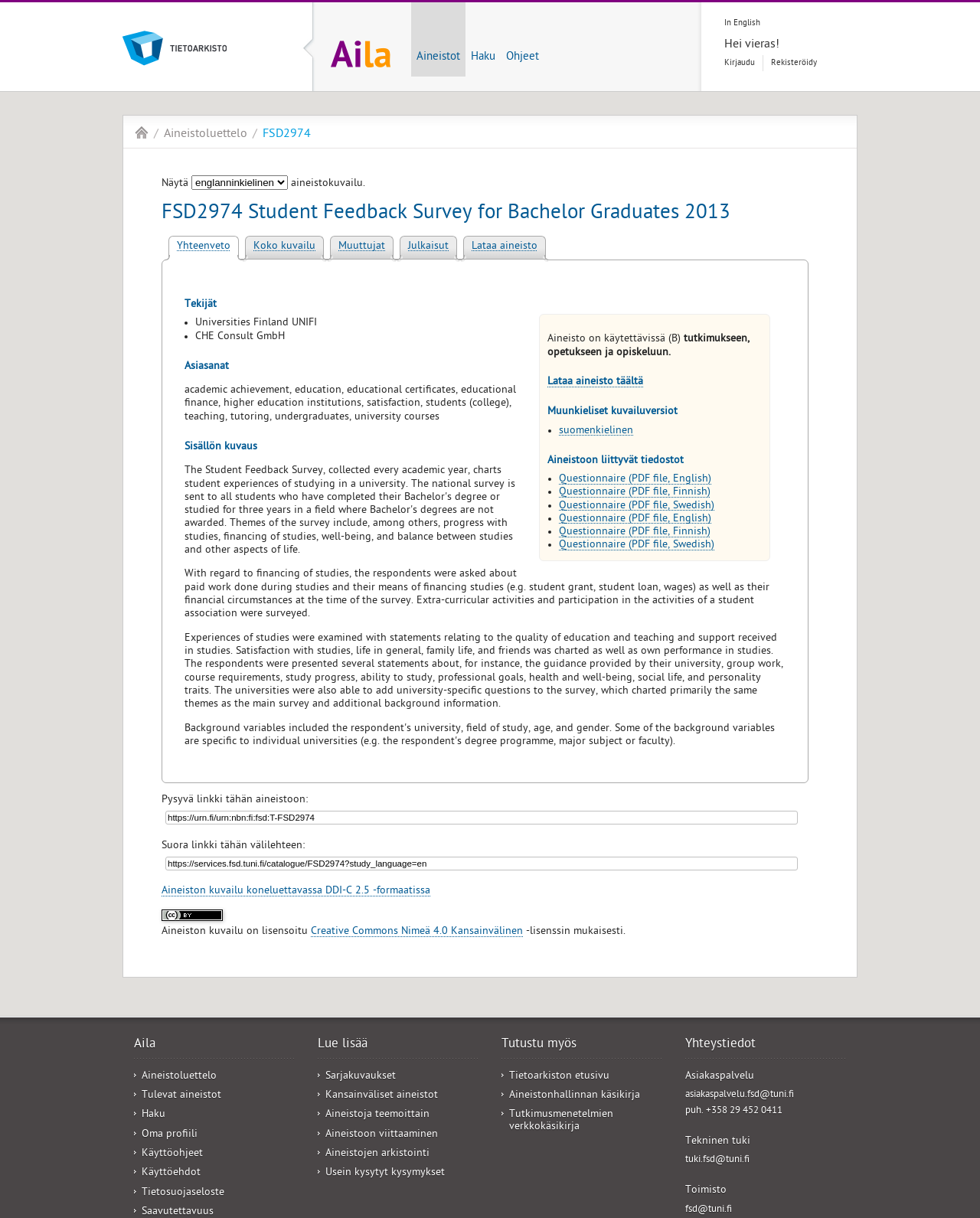What is the license under which the data is released?
From the details in the image, provide a complete and detailed answer to the question.

The license under which the data is released can be found at the bottom of the webpage, which states that the data is licensed under the Creative Commons Nimeä 4.0 Kansainvälinen license.